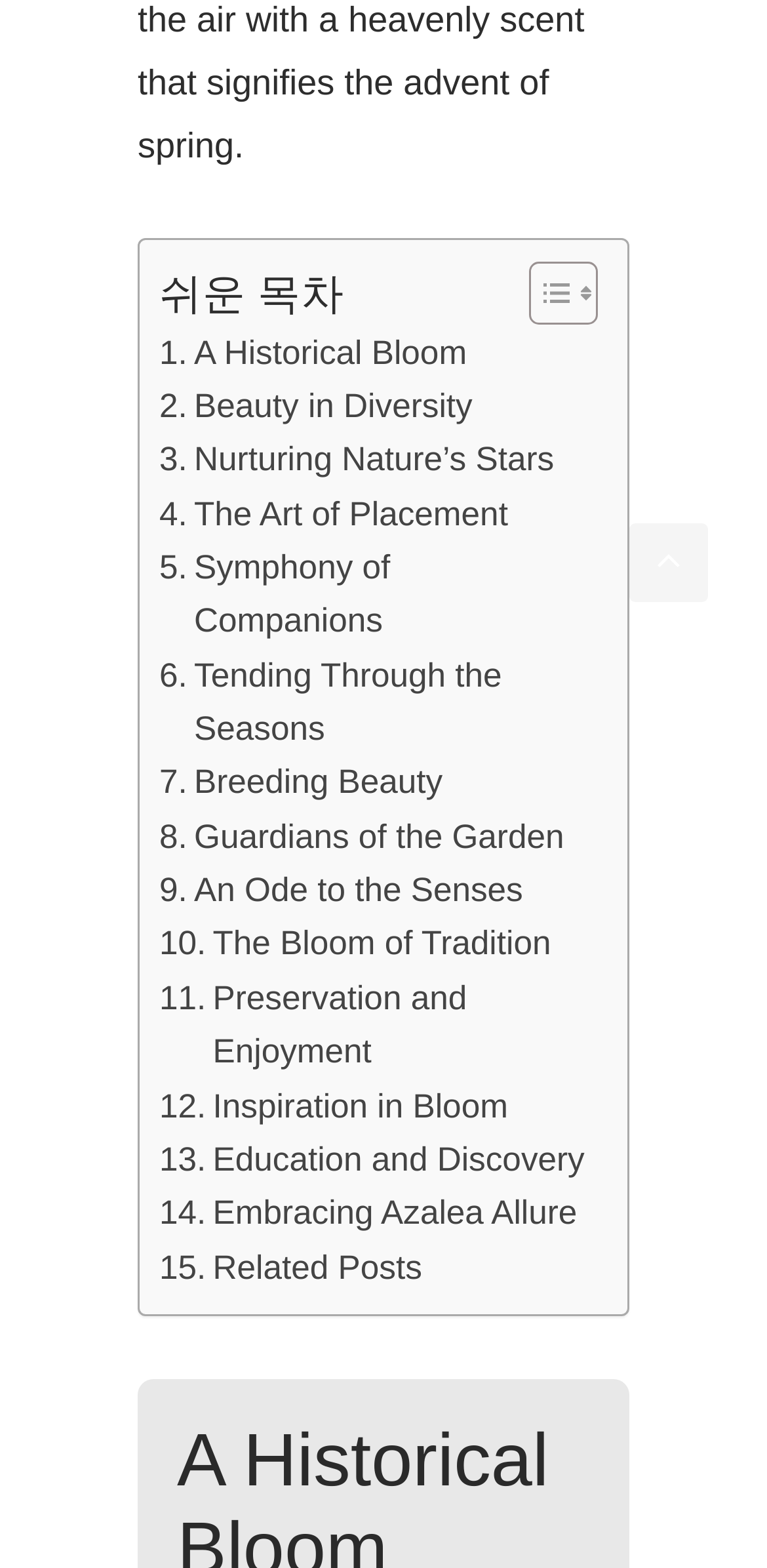Using floating point numbers between 0 and 1, provide the bounding box coordinates in the format (top-left x, top-left y, bottom-right x, bottom-right y). Locate the UI element described here: Toggle

[0.651, 0.165, 0.767, 0.208]